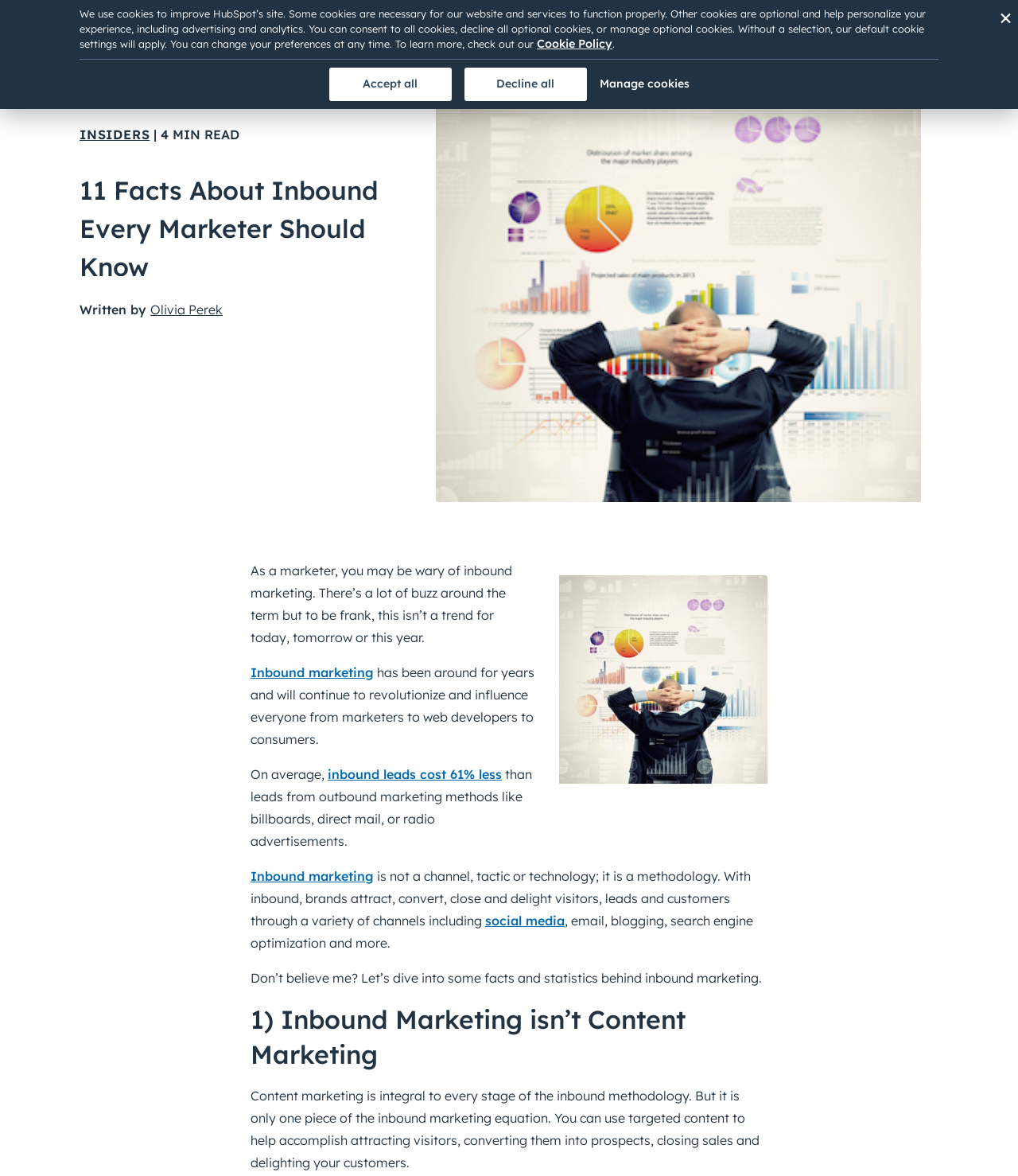Create a detailed description of the webpage's content and layout.

This webpage is about inbound marketing, specifically highlighting 11 key facts that every marketer should know. At the top, there is a cookie banner with a close button, a description of the website's cookie policy, and three buttons to manage cookies. Below the banner, there is a utility navigation section with buttons for language selection, high contrast mode, login, and a demo or free trial.

The main content area is divided into two sections. On the left, there is a navigation menu with links to various sections of the HubSpot blog, including blogs, newsletters, videos, podcasts, resources, and products. On the right, there is a main article titled "11 Facts About Inbound Every Marketer Should Know." The article has a brief introduction and is written by Olivia Perek. There is a profile picture of the author and a brief summary of the article.

The article itself is divided into sections, each highlighting a key fact about inbound marketing. The text is interspersed with links to related topics, such as inbound leads and social media. The article discusses the methodology of inbound marketing, its benefits, and how it differs from content marketing. There are no images in the article, but there is a profile picture of the author. Overall, the webpage is focused on providing informative content about inbound marketing to marketers.